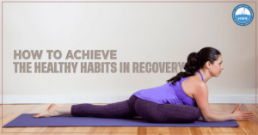Explain what is happening in the image with as much detail as possible.

The image features a woman performing a yoga pose on a purple mat, symbolizing the importance of physical health and wellness in the journey of recovery. The text overlay prominently displays "HOW TO ACHIEVE THE HEALTHY HABITS IN RECOVERY," emphasizing a focus on establishing positive routines that support recovery from addiction. The choice of the calming background and the yoga posture highlights a holistic approach to healing, encouraging mindfulness and physical activity as key components of a healthy lifestyle. The visual is associated with an article that provides insights on integrating such healthy habits into daily life during recovery, promoting a supportive message for individuals seeking to rebuild their lives.